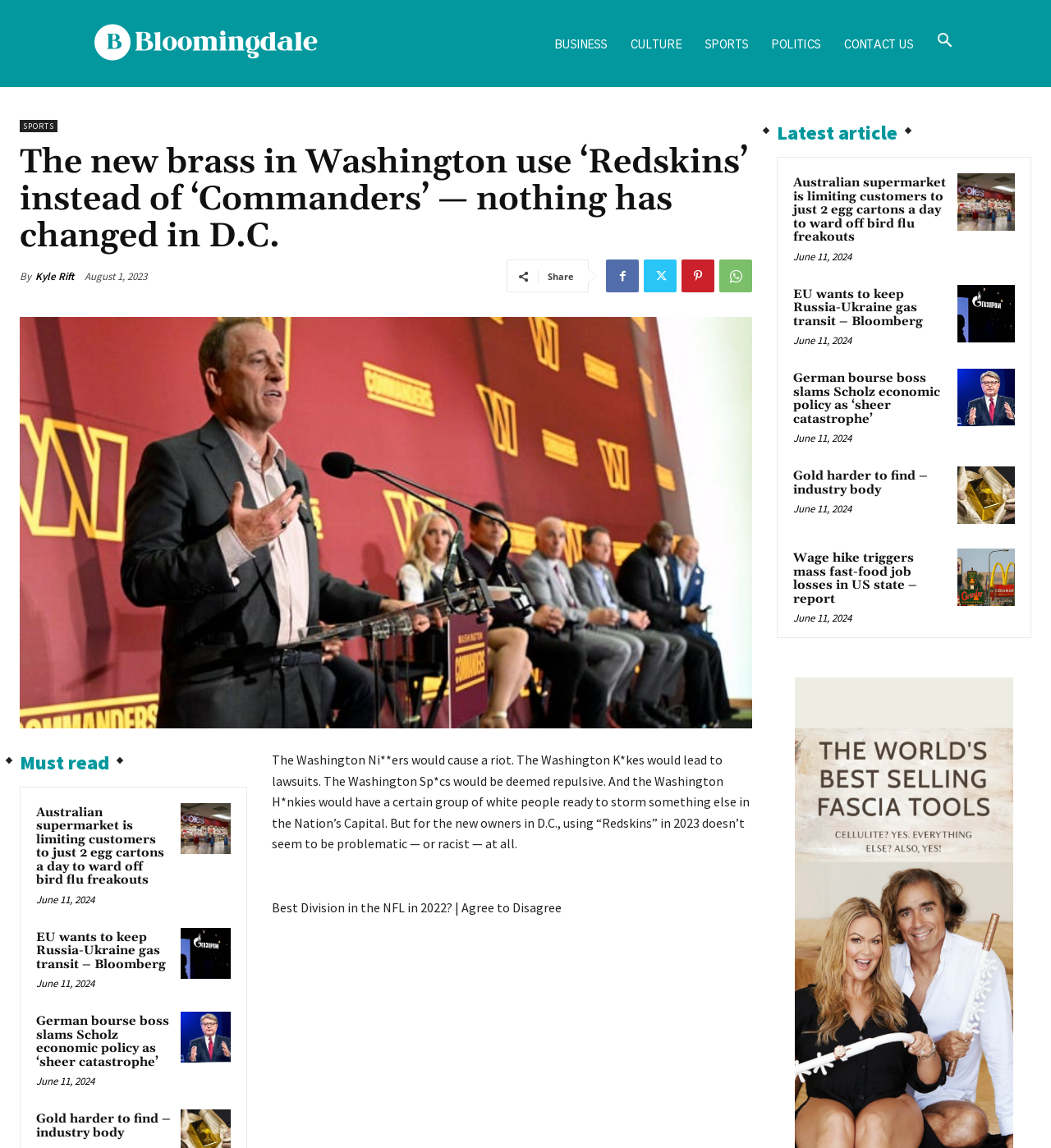Identify the bounding box coordinates necessary to click and complete the given instruction: "Share the article".

[0.521, 0.236, 0.546, 0.246]